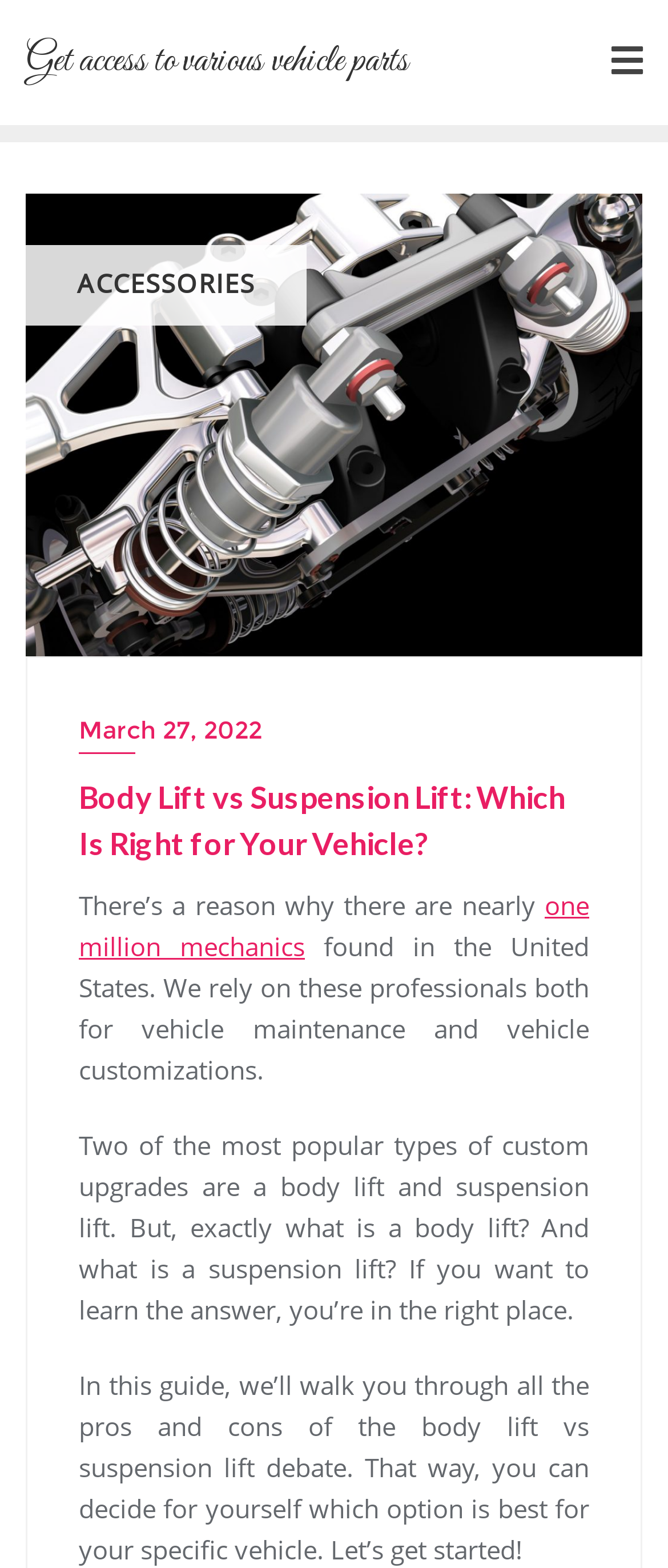Provide a thorough description of this webpage.

The webpage is about comparing body lifts and suspension lifts for vehicles. At the top, there is a link "Get access to various vehicle parts" and a heading with the same text, which is located near the top-left corner of the page. 

To the top-right corner, there is a menu icon represented by a Unicode character '\uf0c9'. 

Below the top section, there is a large image that spans almost the entire width of the page, with a heading "Body Lift vs Suspension Lift: Which Is Right for Your Vehicle?" on top of it. 

On the left side of the image, there is a text "ACCESSORIES" in a relatively large font size. 

Below the image, there is a link "March 27, 2022" and a heading "Body Lift vs Suspension Lift: Which Is Right for Your Vehicle?" which is centered on the page. 

The main content of the webpage starts below the heading, with a series of paragraphs discussing the differences between body lifts and suspension lifts. The text explains that there are many mechanics in the United States who rely on these custom upgrades, and the webpage aims to guide readers in deciding which option is best for their vehicle.